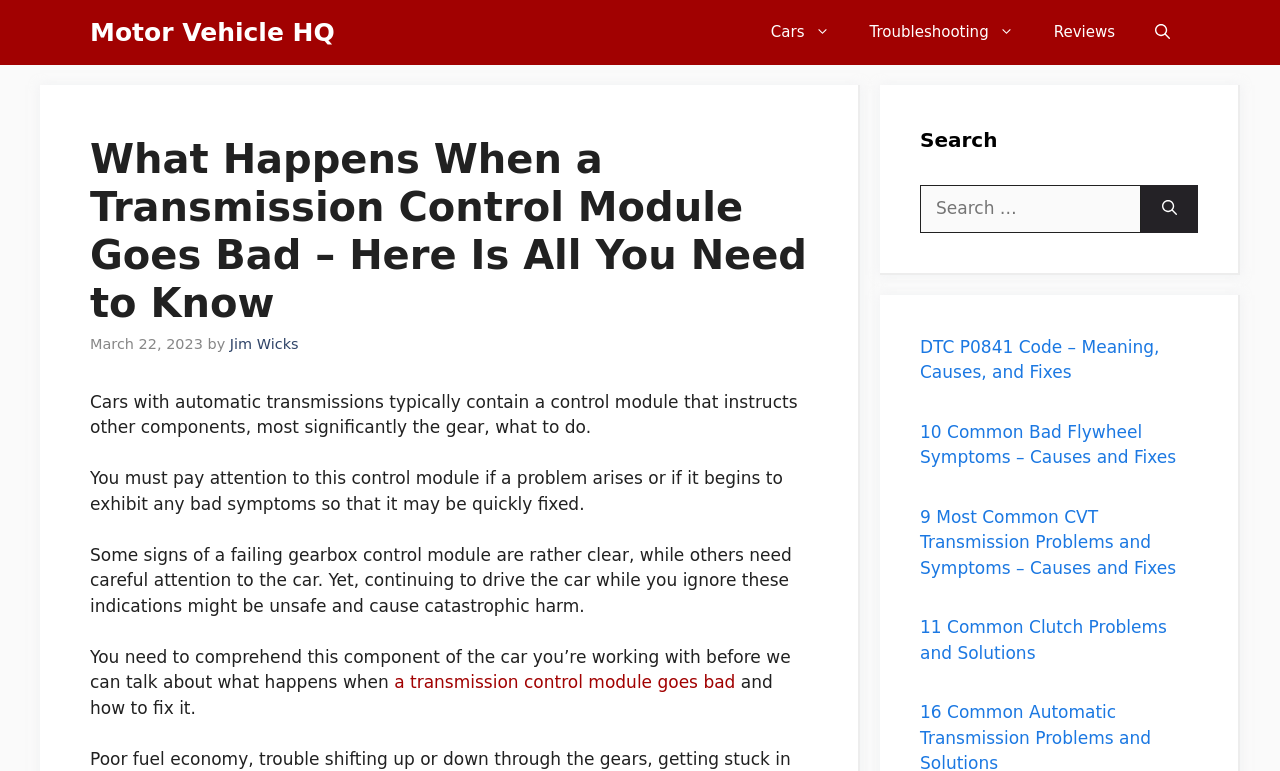Determine the bounding box of the UI component based on this description: "Troubleshooting". The bounding box coordinates should be four float values between 0 and 1, i.e., [left, top, right, bottom].

[0.664, 0.0, 0.808, 0.084]